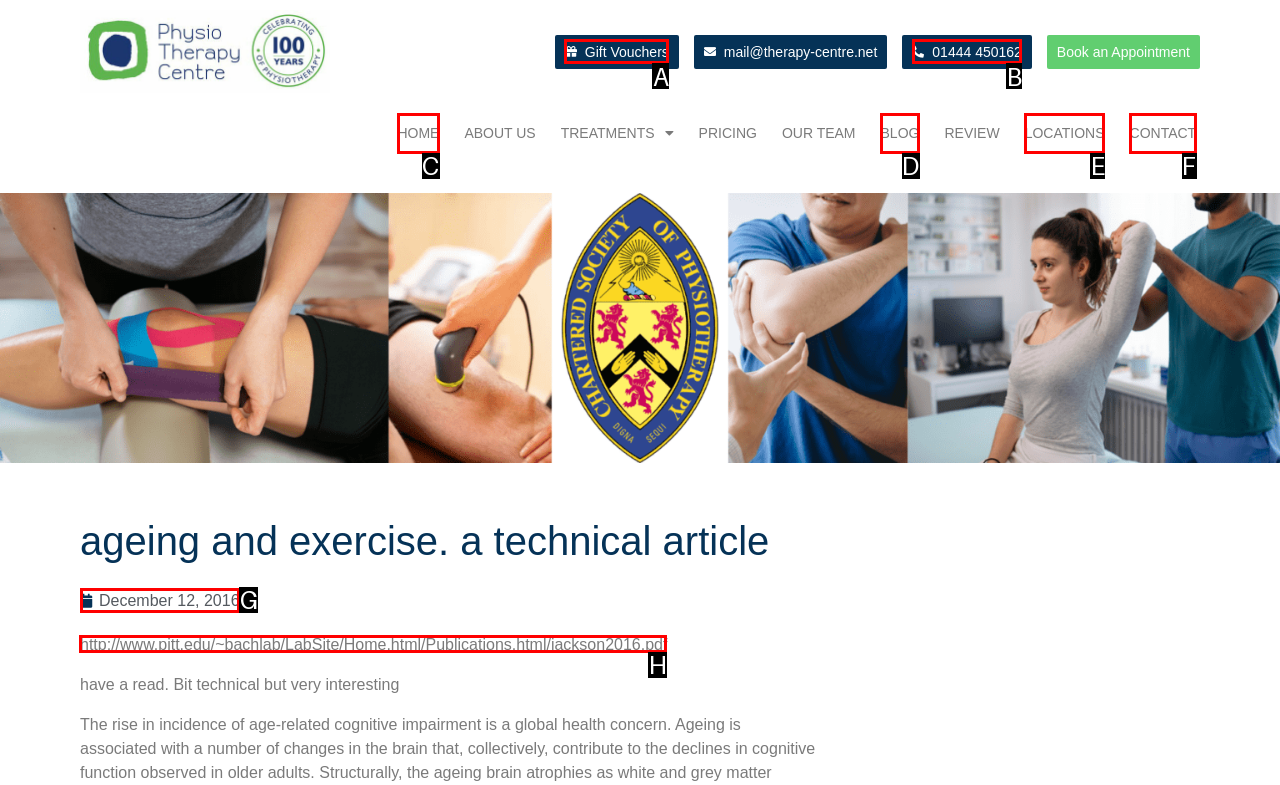Determine which HTML element to click for this task: open the 'jackson2016.pdf' file Provide the letter of the selected choice.

H